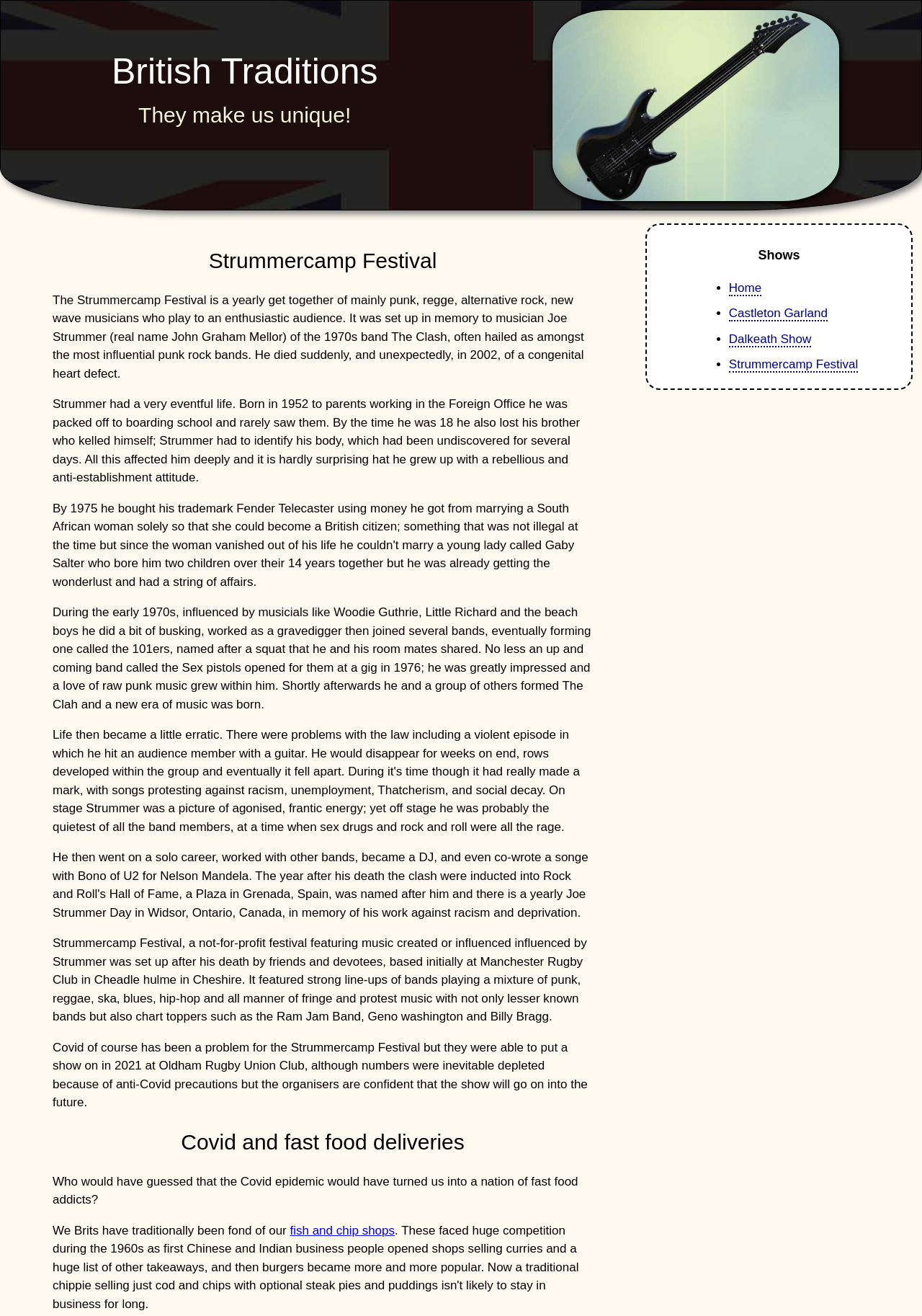Find the bounding box of the web element that fits this description: "Flickr Photos".

None